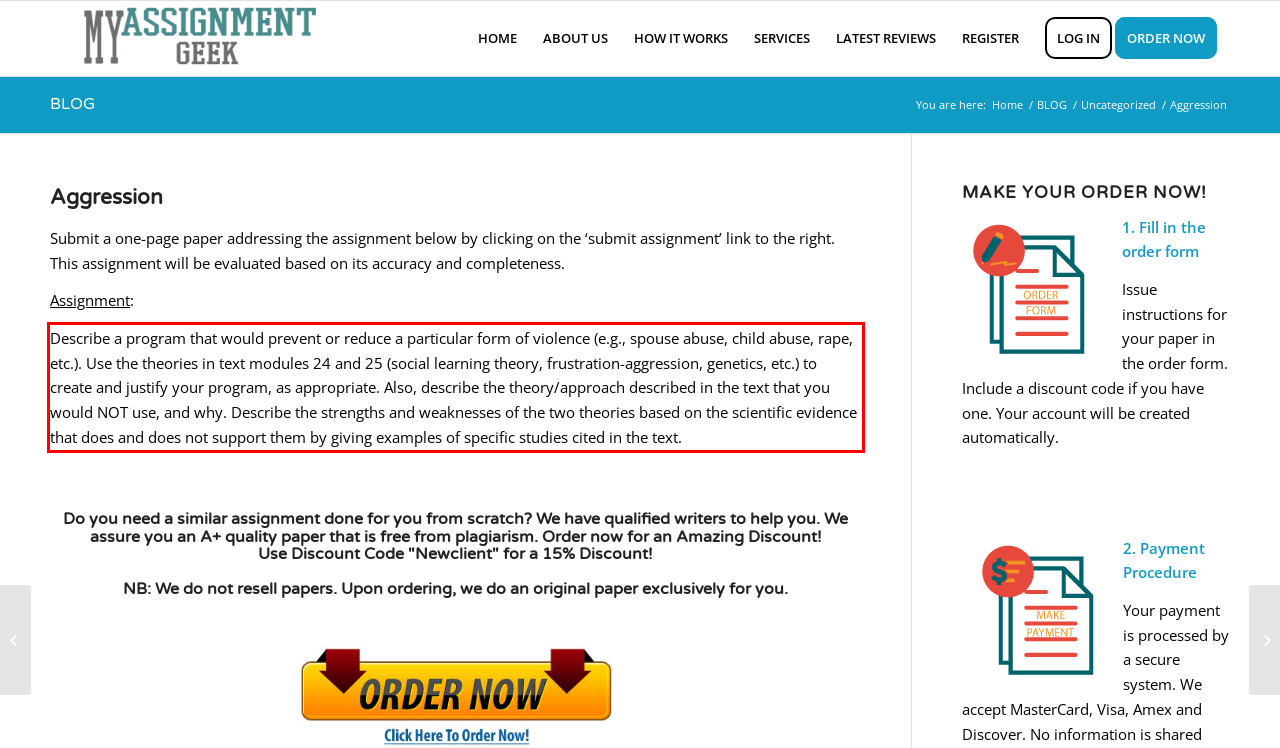You have a screenshot of a webpage, and there is a red bounding box around a UI element. Utilize OCR to extract the text within this red bounding box.

Describe a program that would prevent or reduce a particular form of violence (e.g., spouse abuse, child abuse, rape, etc.). Use the theories in text modules 24 and 25 (social learning theory, frustration-aggression, genetics, etc.) to create and justify your program, as appropriate. Also, describe the theory/approach described in the text that you would NOT use, and why. Describe the strengths and weaknesses of the two theories based on the scientific evidence that does and does not support them by giving examples of specific studies cited in the text.